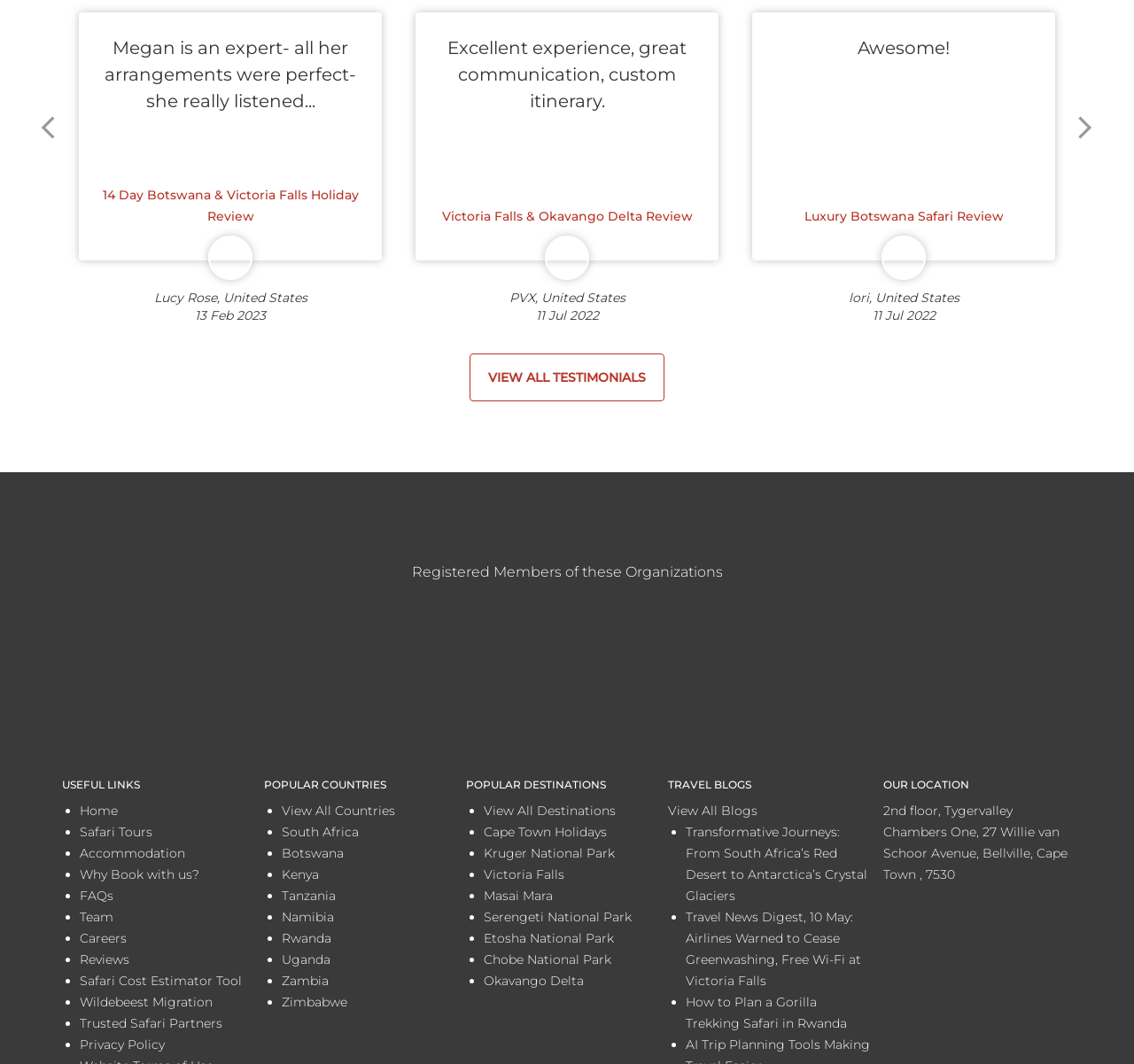What is the country associated with the 'tanzania-icon'?
Refer to the image and give a detailed answer to the question.

The 'tanzania-icon' is an image element in the 'Registered Members of these Organizations' section. Based on the icon name, I can infer that it represents Tanzania.